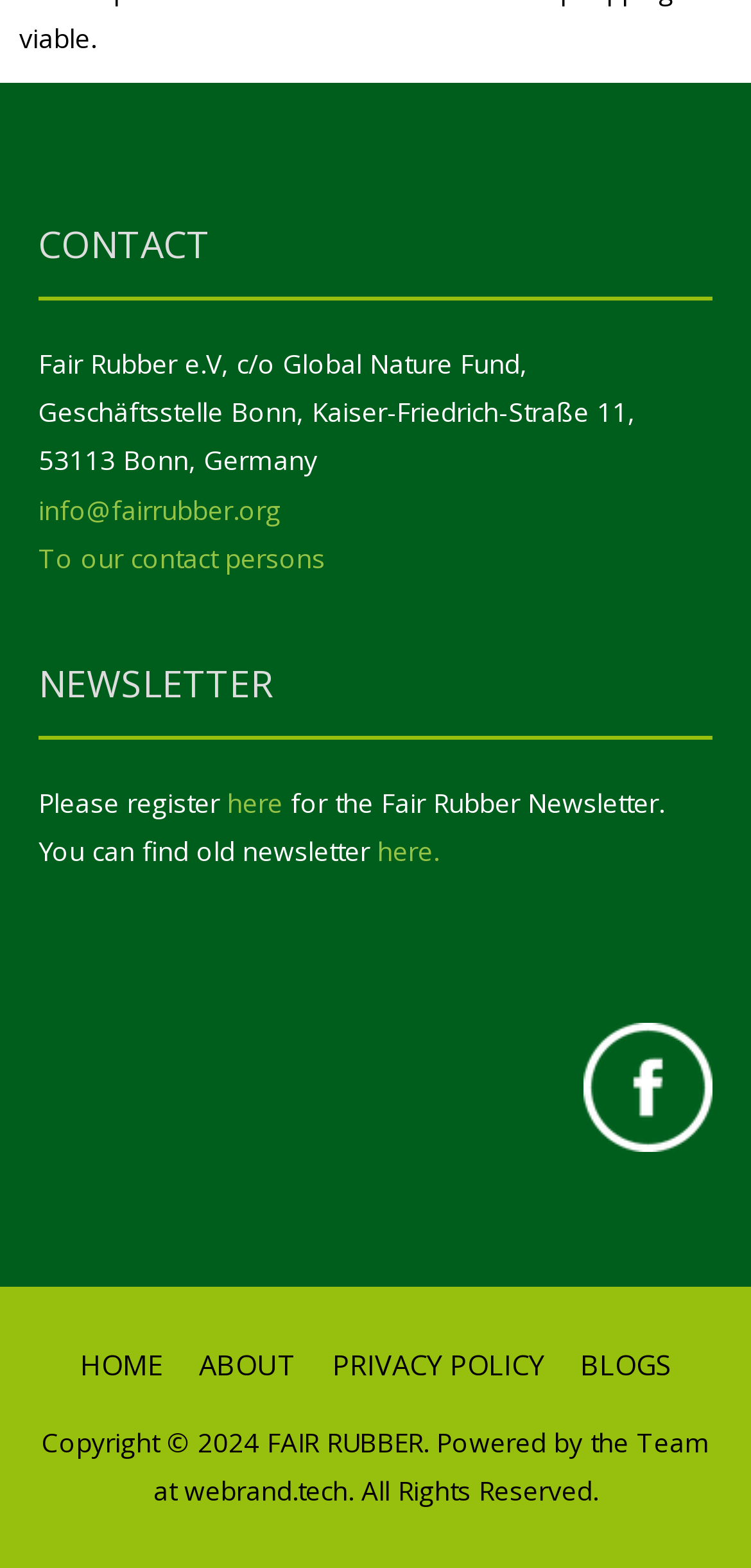Identify the bounding box coordinates of the element to click to follow this instruction: 'Send an email to info@fairrubber.org'. Ensure the coordinates are four float values between 0 and 1, provided as [left, top, right, bottom].

[0.051, 0.313, 0.374, 0.336]